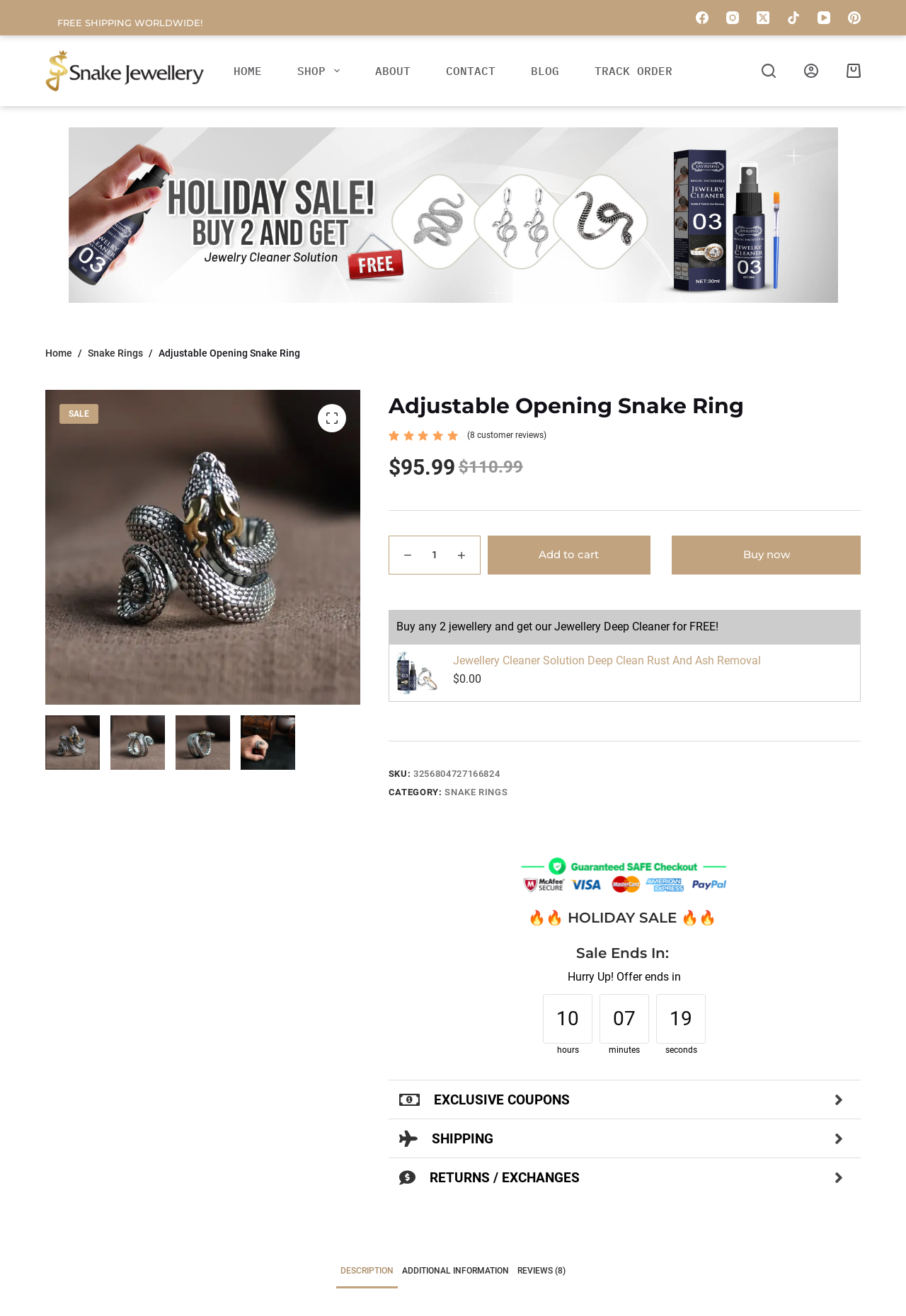Locate and extract the headline of this webpage.

Adjustable Opening Snake Ring